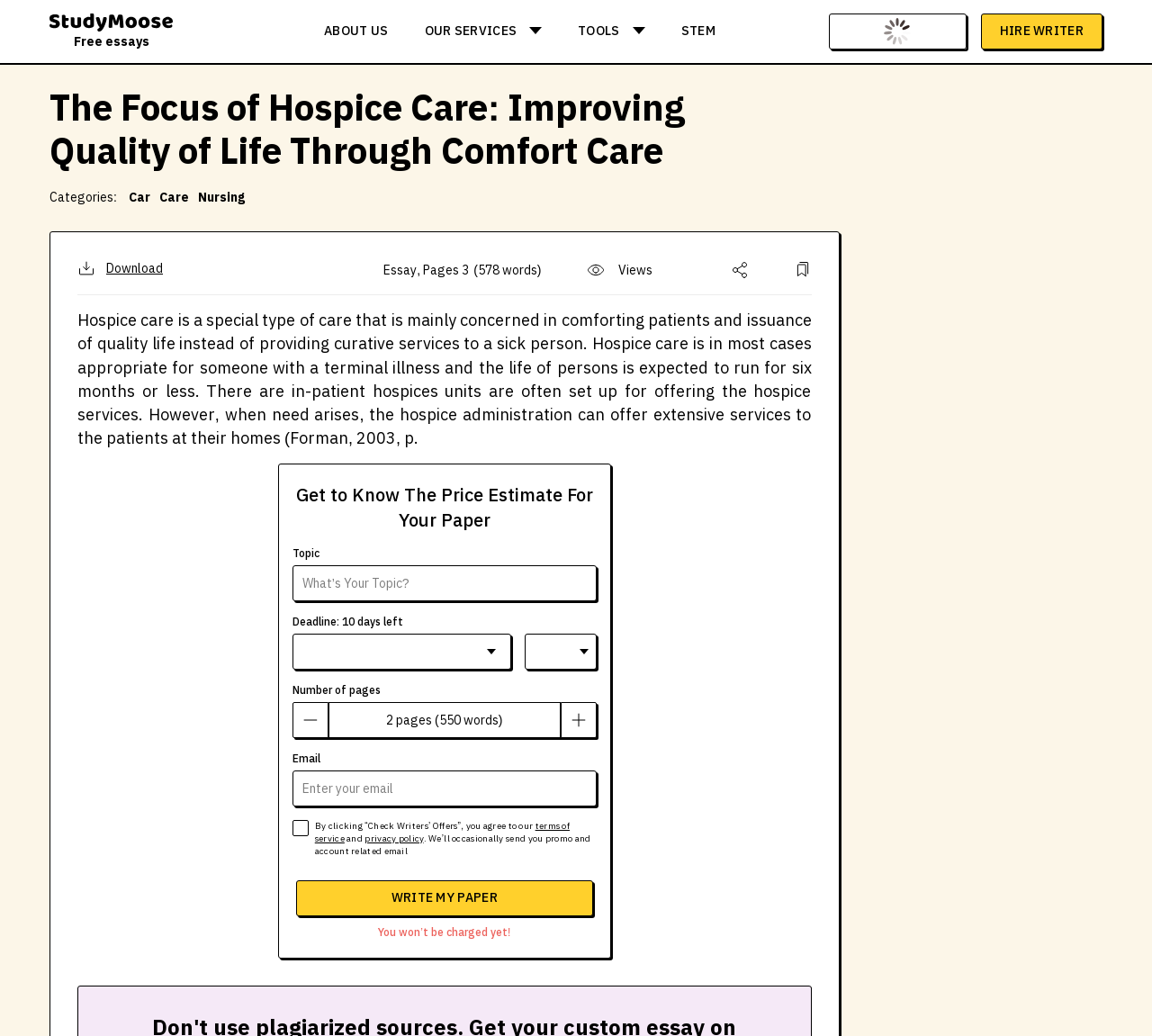What is the format of the sample essay?
Identify the answer in the screenshot and reply with a single word or phrase.

3 pages, 578 words